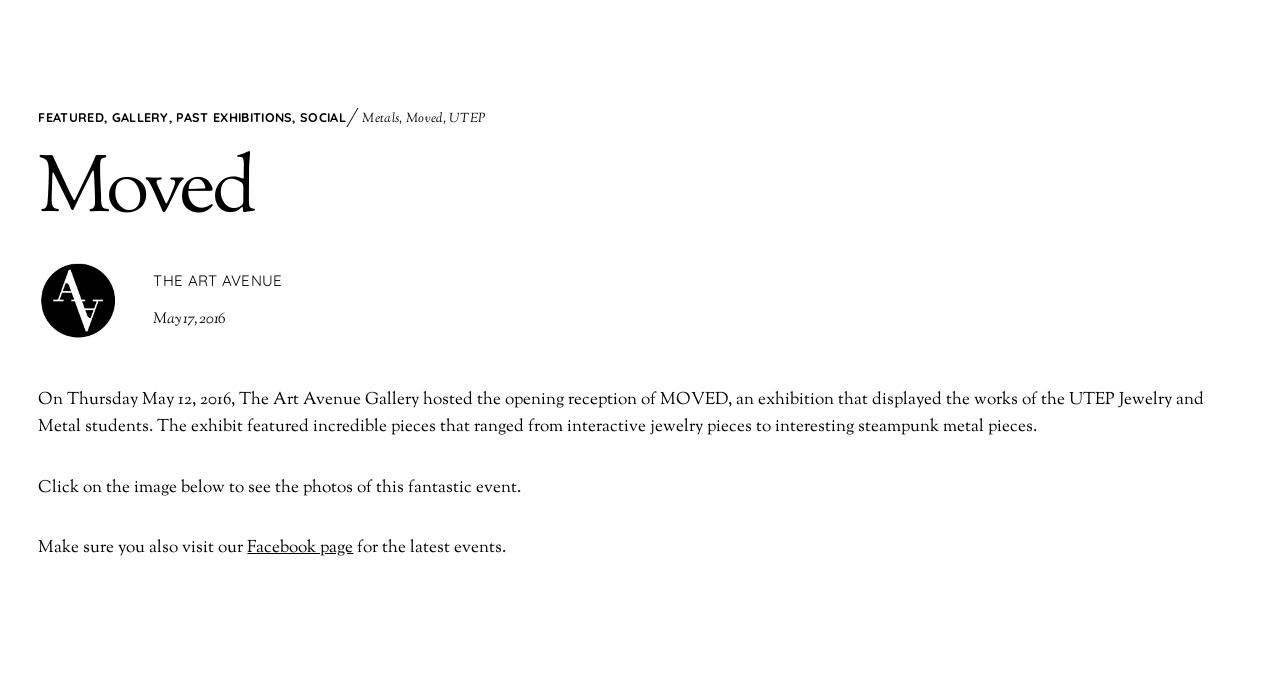Specify the bounding box coordinates (top-left x, top-left y, bottom-right x, bottom-right y) of the UI element in the screenshot that matches this description: Bachelor Degree

None